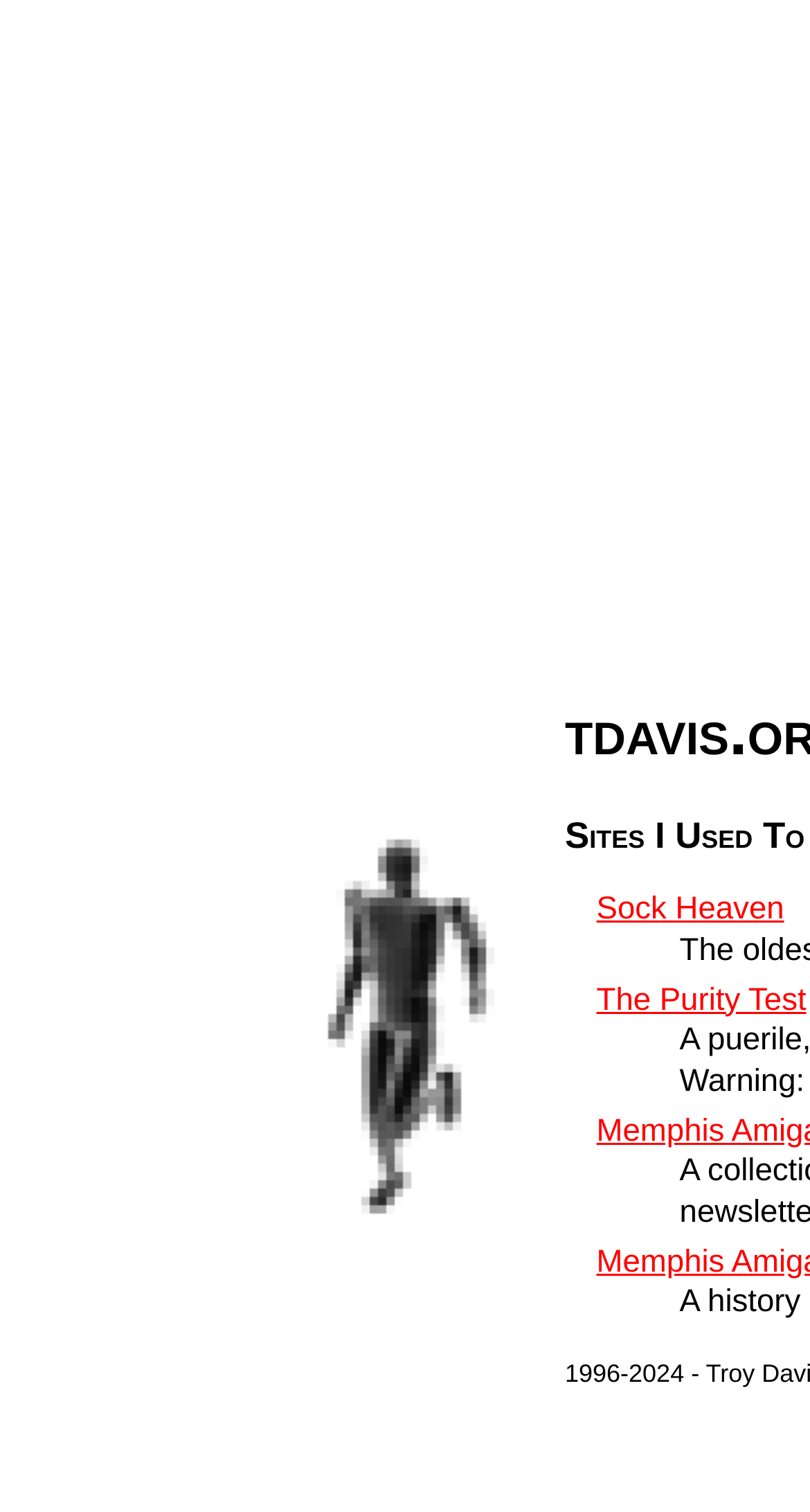Given the description of the UI element: "Introduction", predict the bounding box coordinates in the form of [left, top, right, bottom], with each value being a float between 0 and 1.

None